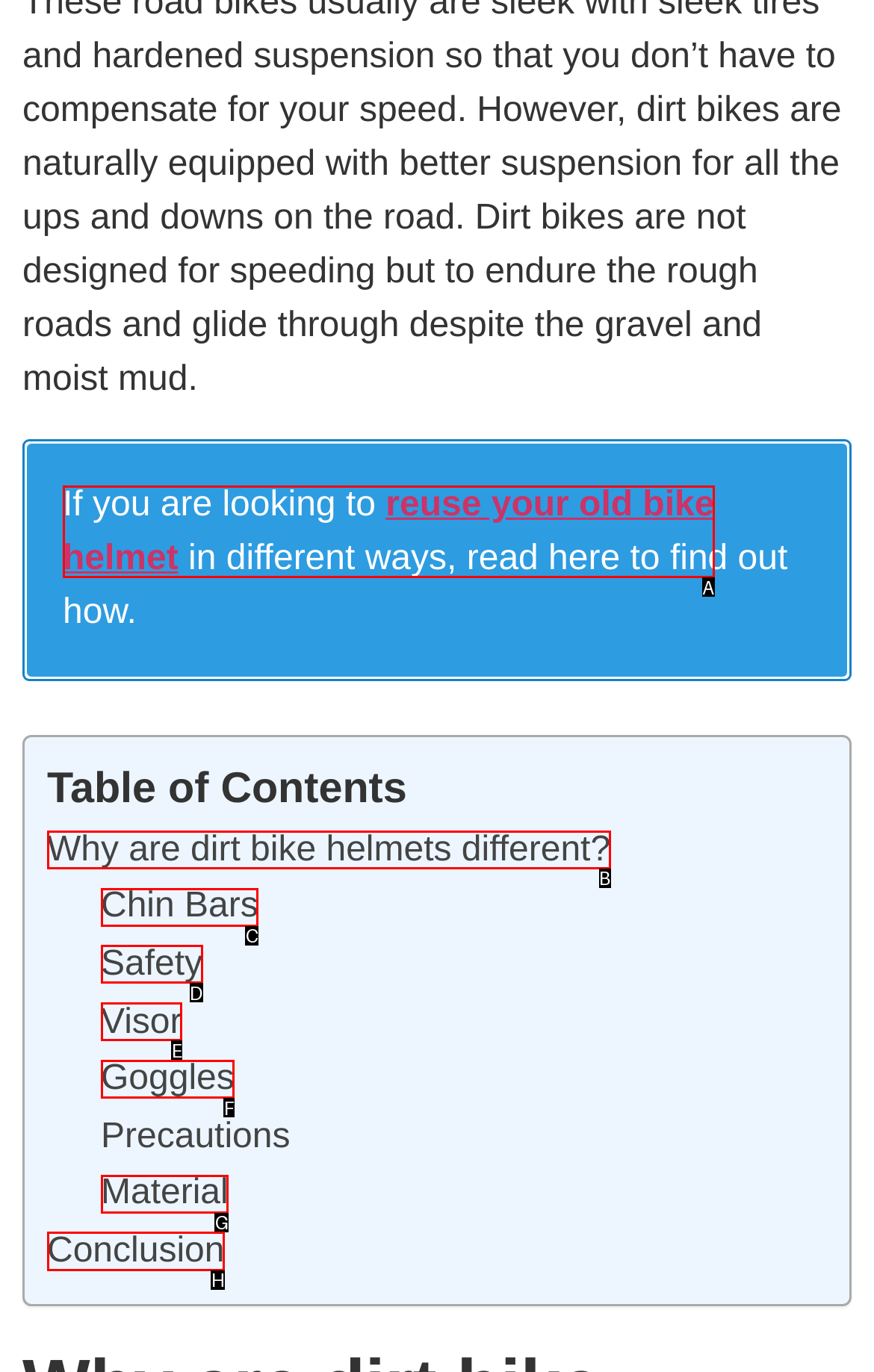For the instruction: Go to 'Conclusion', determine the appropriate UI element to click from the given options. Respond with the letter corresponding to the correct choice.

H